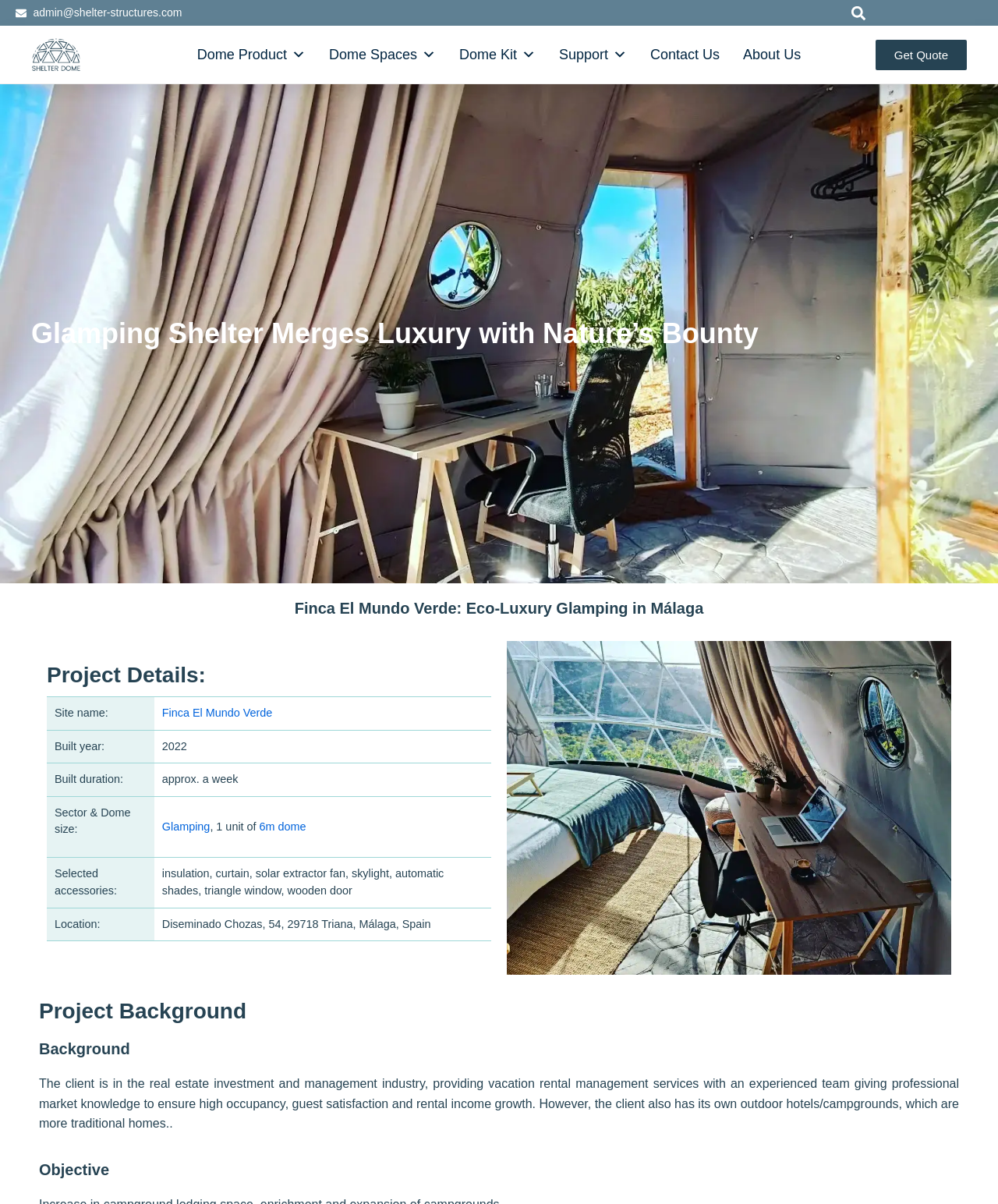Please provide the bounding box coordinates for the element that needs to be clicked to perform the following instruction: "Search for something". The coordinates should be given as four float numbers between 0 and 1, i.e., [left, top, right, bottom].

[0.847, 0.0, 0.873, 0.021]